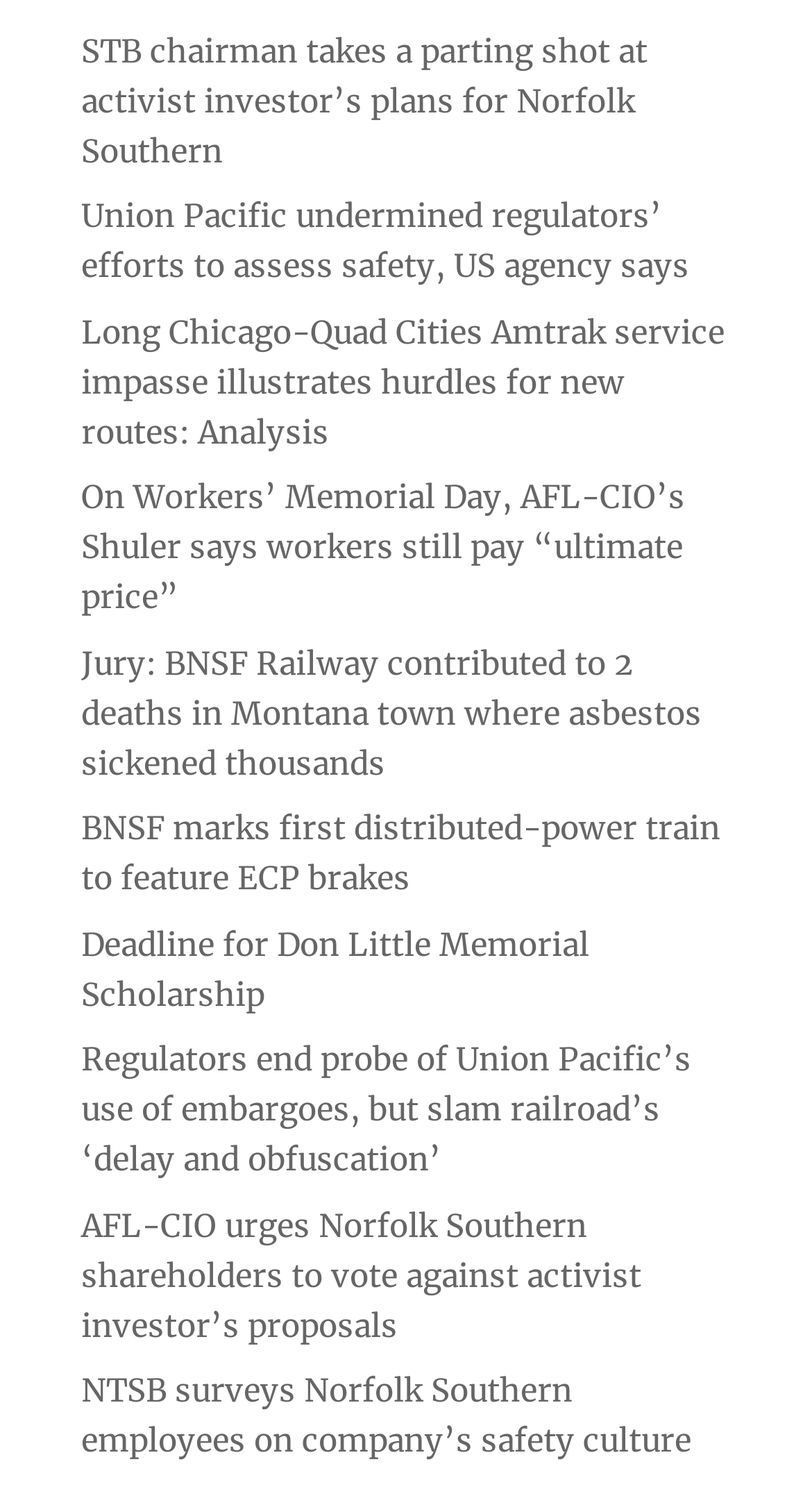Provide a brief response using a word or short phrase to this question:
Is there an article about a railway company on this webpage?

Yes